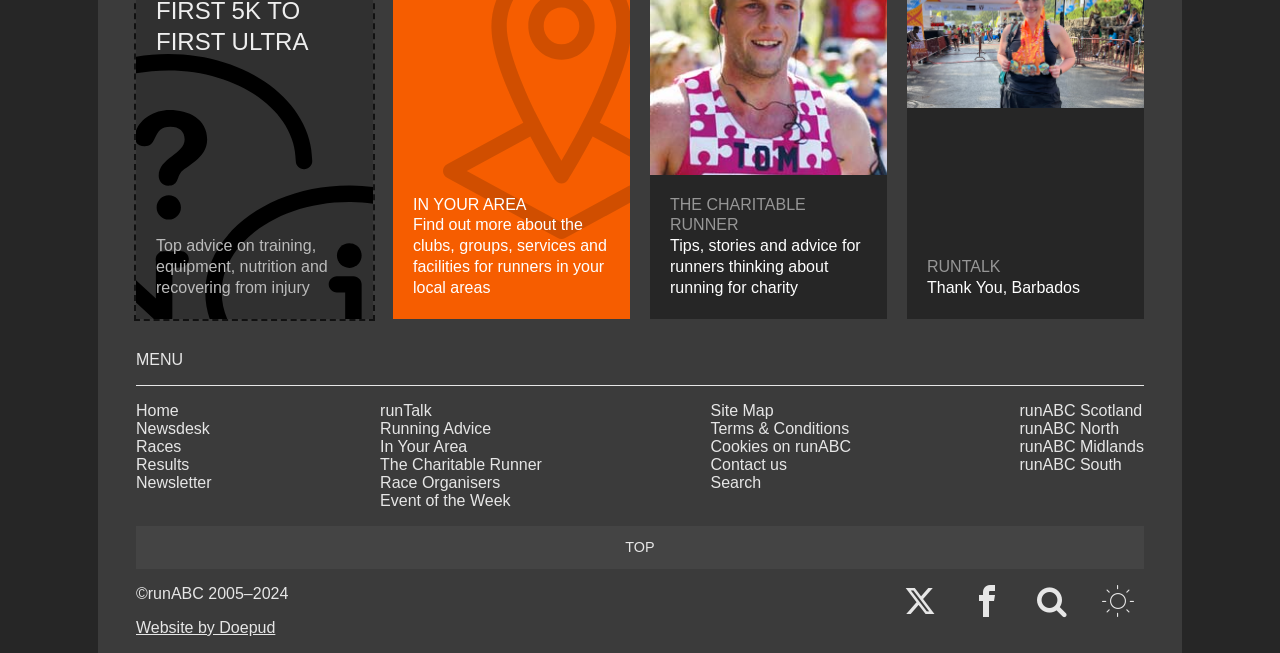What is the copyright information of the website?
Please provide a single word or phrase as your answer based on the image.

©runABC 2005–2024